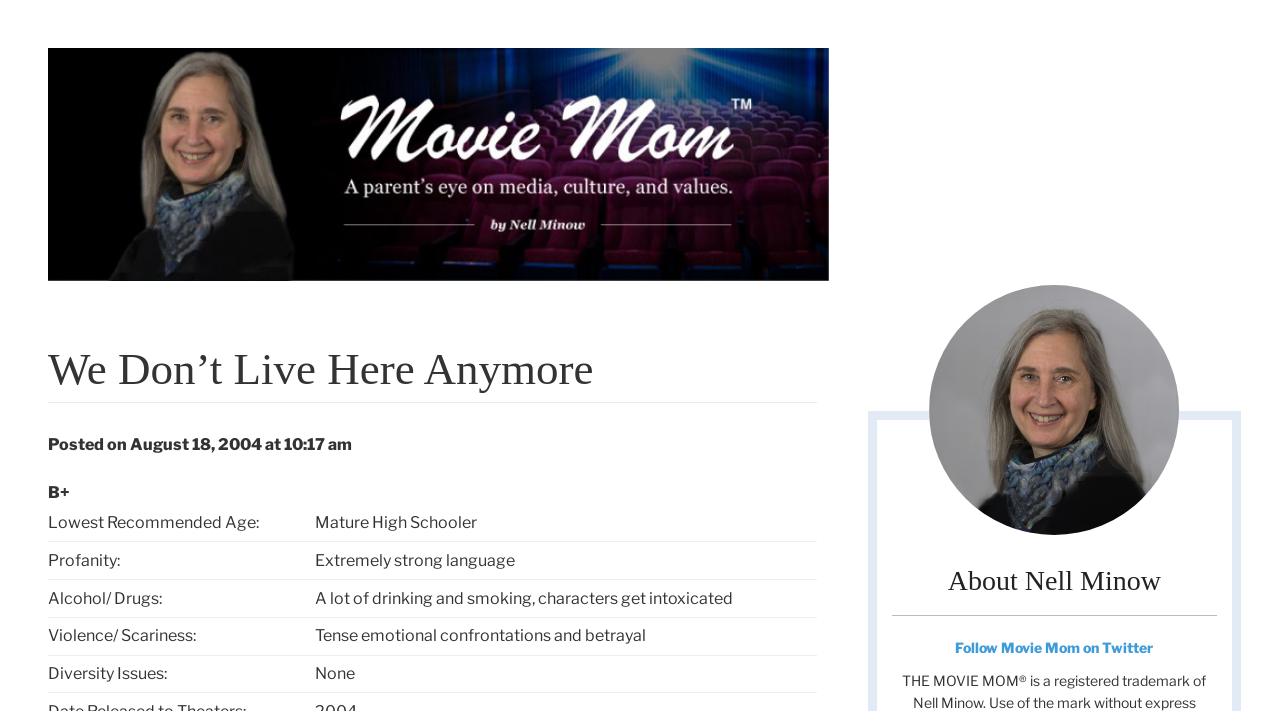Find the coordinates for the bounding box of the element with this description: "See All".

None